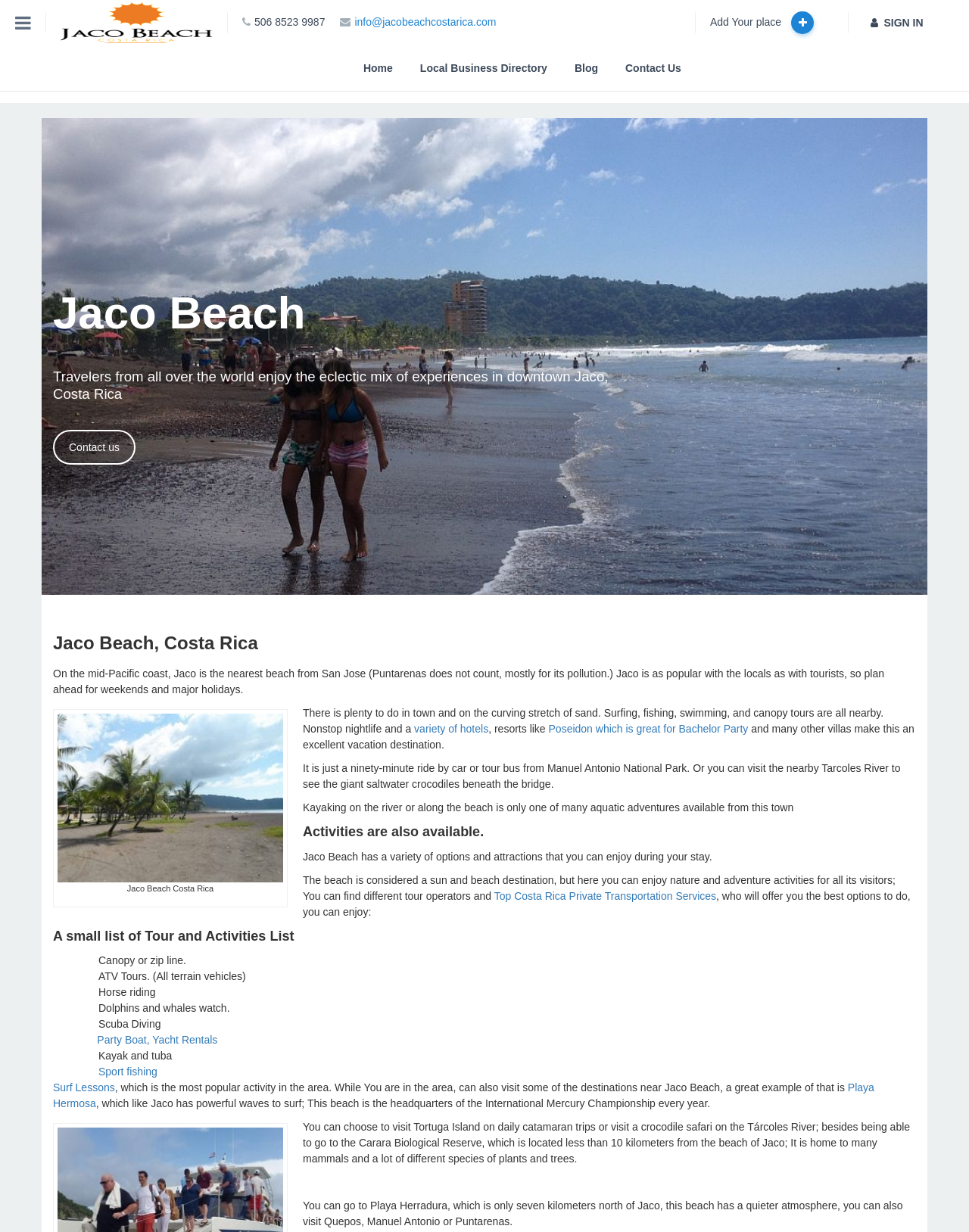Determine the bounding box coordinates for the HTML element described here: "Home".

[0.375, 0.037, 0.405, 0.074]